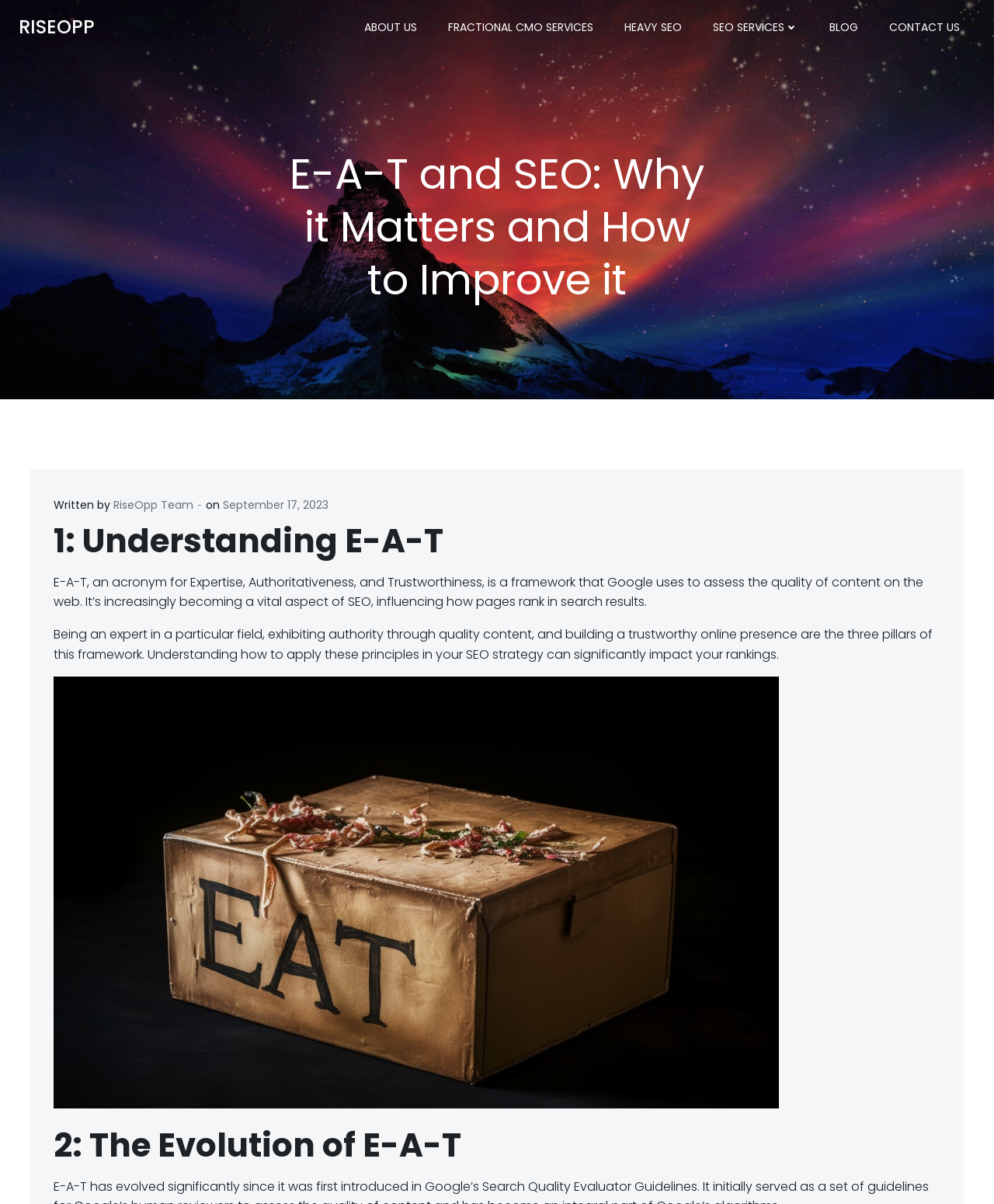What is the date of the article?
Using the visual information, respond with a single word or phrase.

September 17, 2023